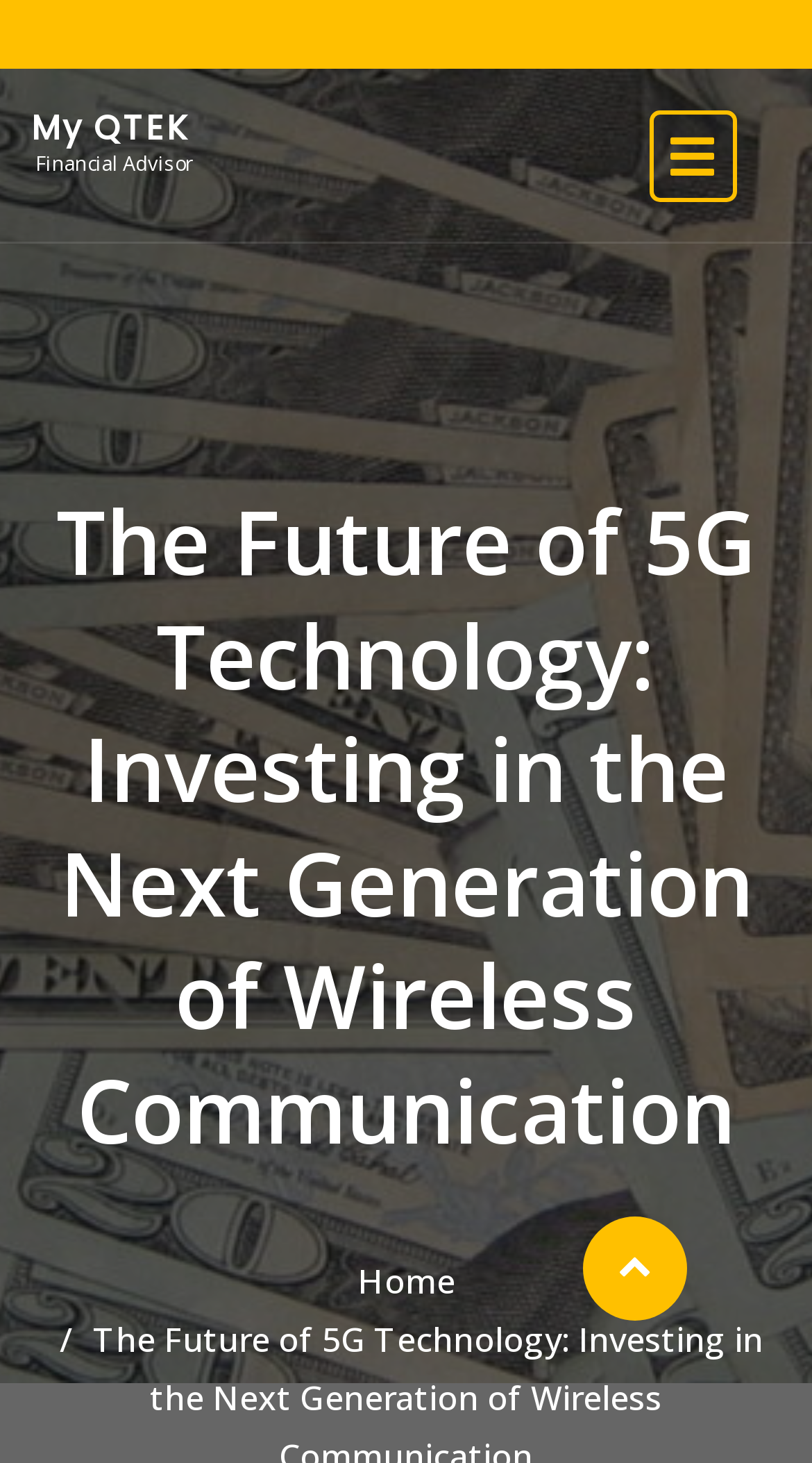What is the name of the financial advisor?
Offer a detailed and full explanation in response to the question.

The name of the financial advisor can be found in the top-left corner of the webpage, where it says 'My QTEK' with a subtitle 'Financial Advisor'.